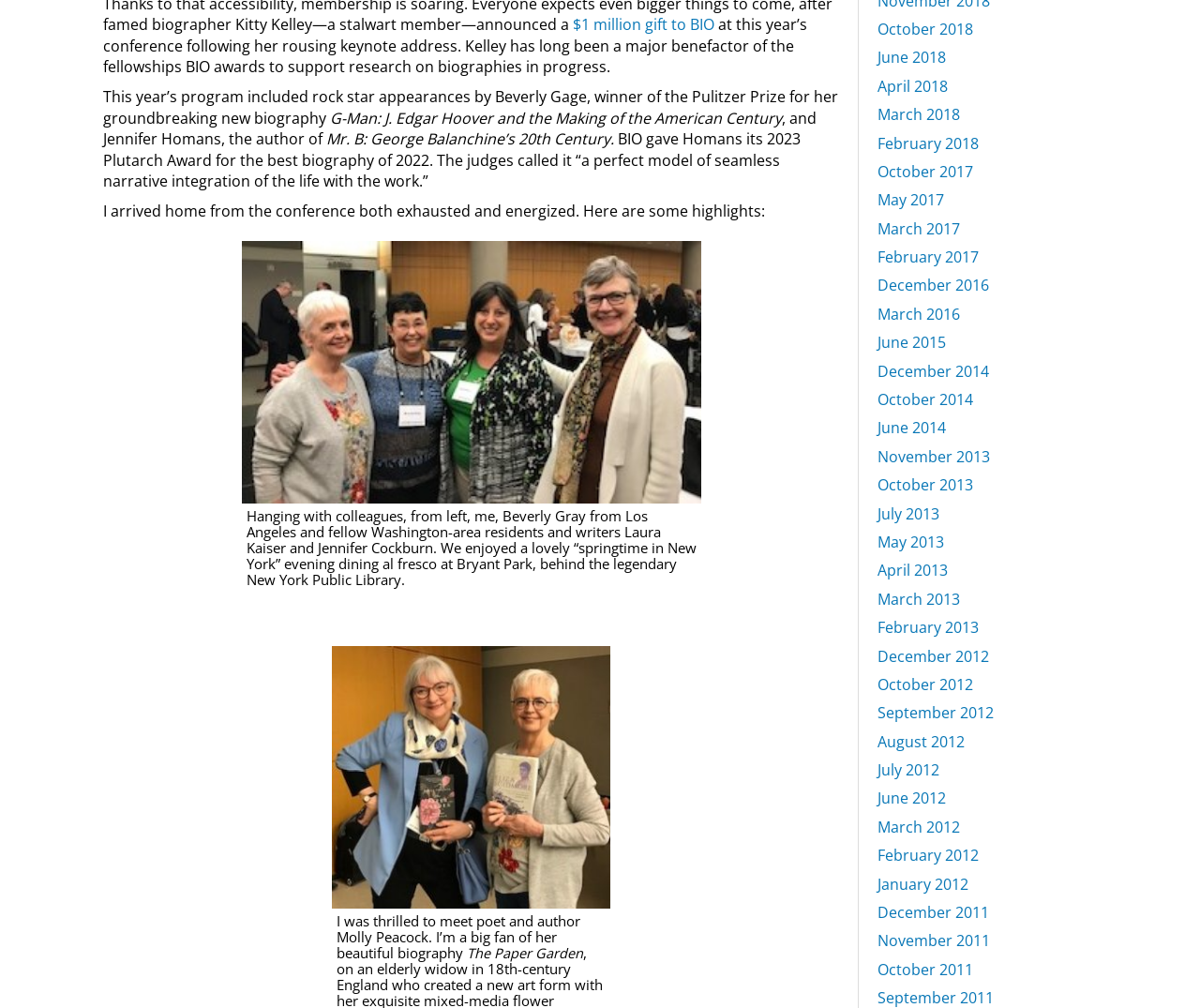What is the location of the dinner mentioned in the text?
Answer the question with a detailed explanation, including all necessary information.

According to the text, the author enjoyed a lovely 'springtime in New York' evening dining al fresco at Bryant Park, behind the legendary New York Public Library, with colleagues.